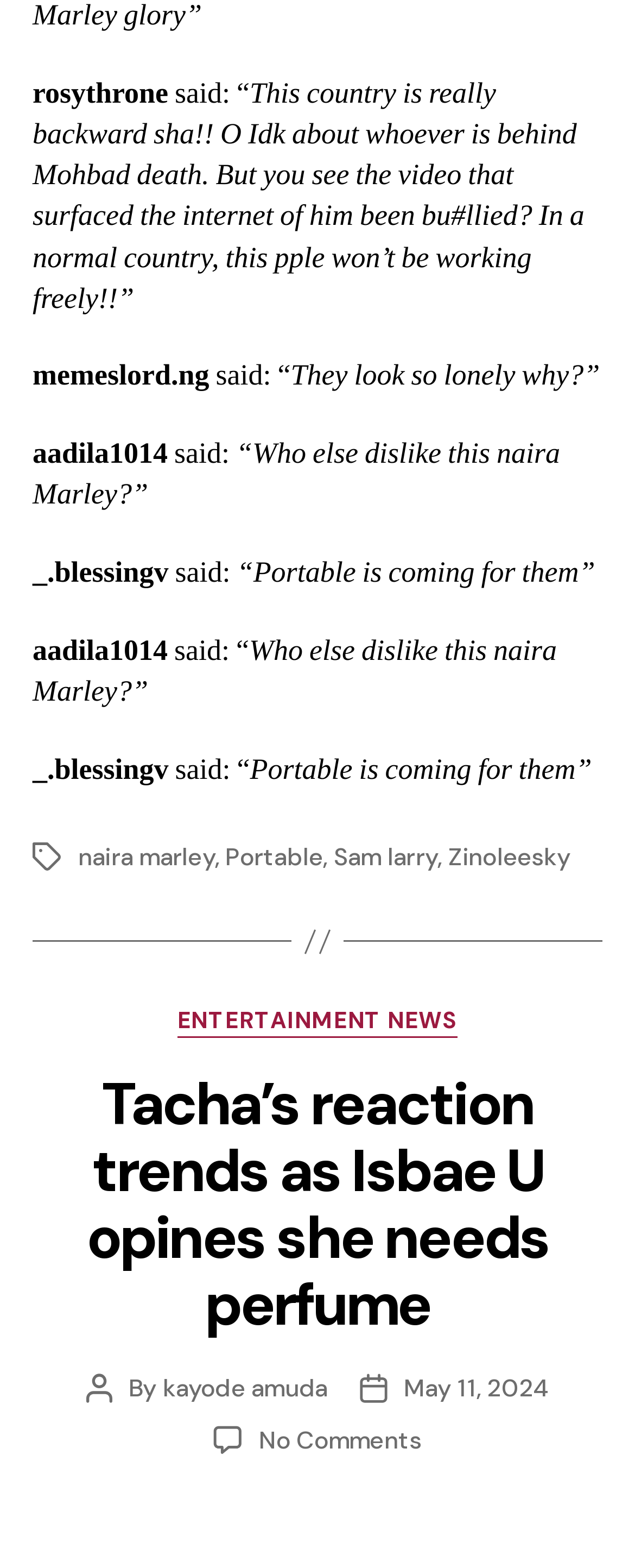What is the topic of the article?
Give a one-word or short phrase answer based on the image.

Tacha's reaction